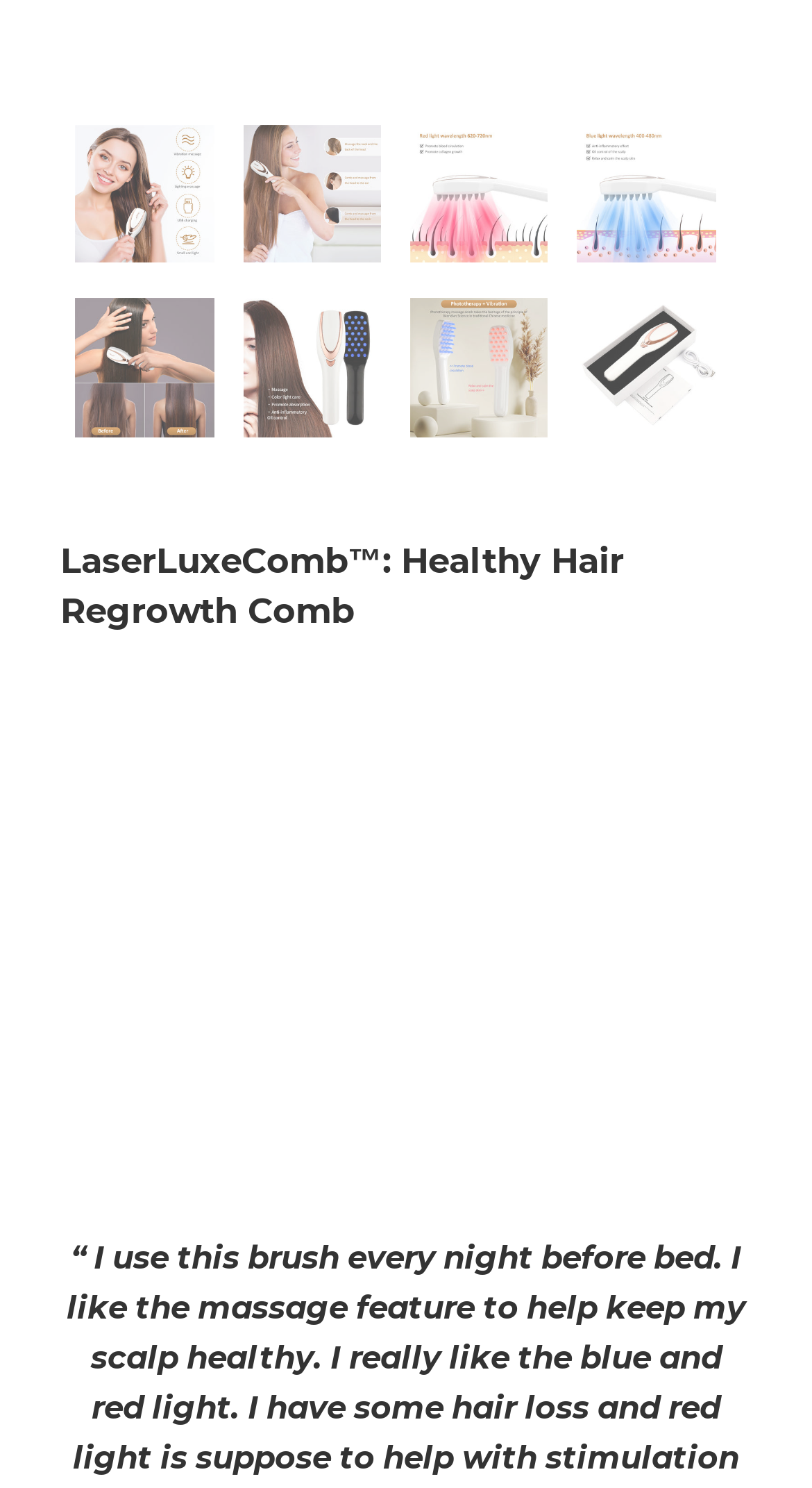Locate the coordinates of the bounding box for the clickable region that fulfills this instruction: "View the product image".

[0.093, 0.084, 0.263, 0.177]